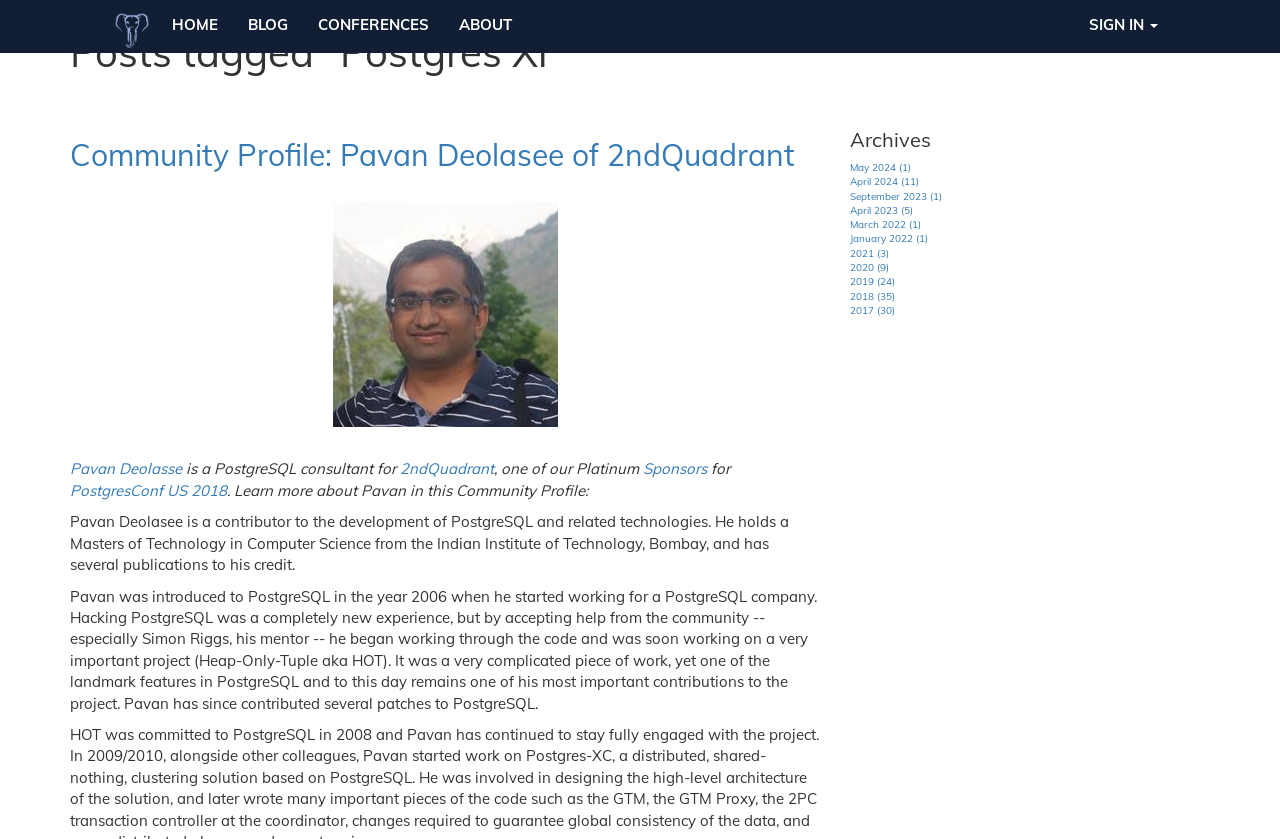Please identify the bounding box coordinates of the element's region that should be clicked to execute the following instruction: "Go to the Conferences page". The bounding box coordinates must be four float numbers between 0 and 1, i.e., [left, top, right, bottom].

[0.236, 0.0, 0.347, 0.06]